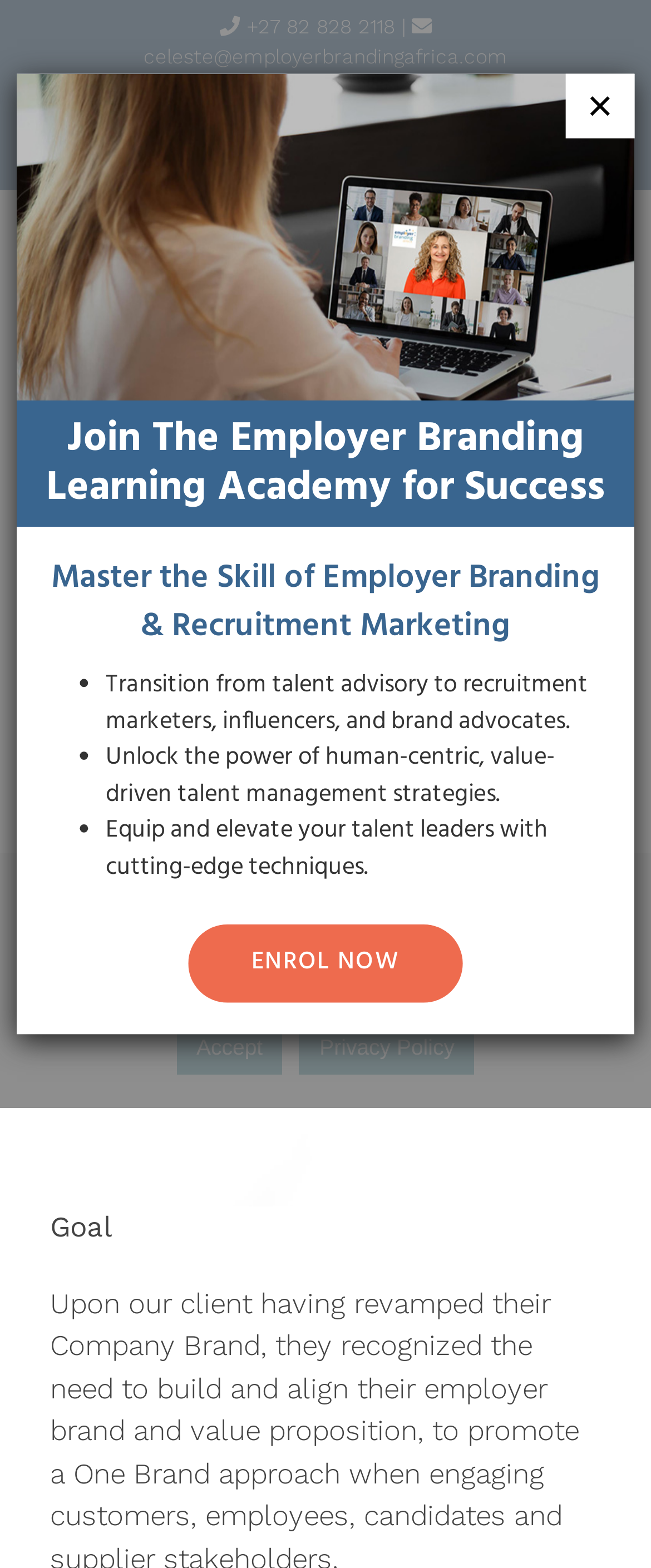Please identify the bounding box coordinates of the area I need to click to accomplish the following instruction: "Toggle mobile menu".

[0.877, 0.159, 0.949, 0.189]